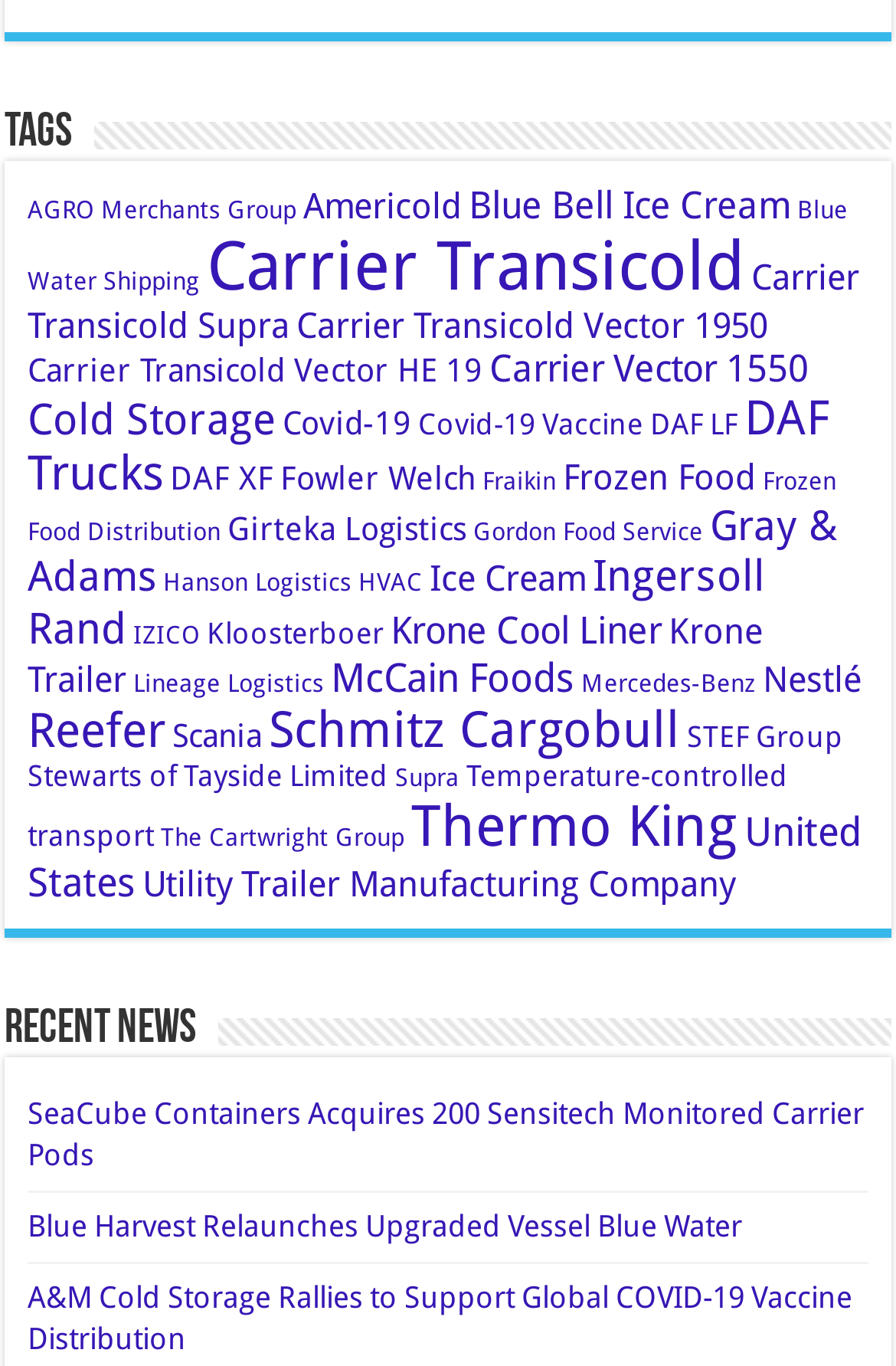Determine the bounding box coordinates of the region that needs to be clicked to achieve the task: "View 'Energetiks Bun Hair Pack – H029'".

None